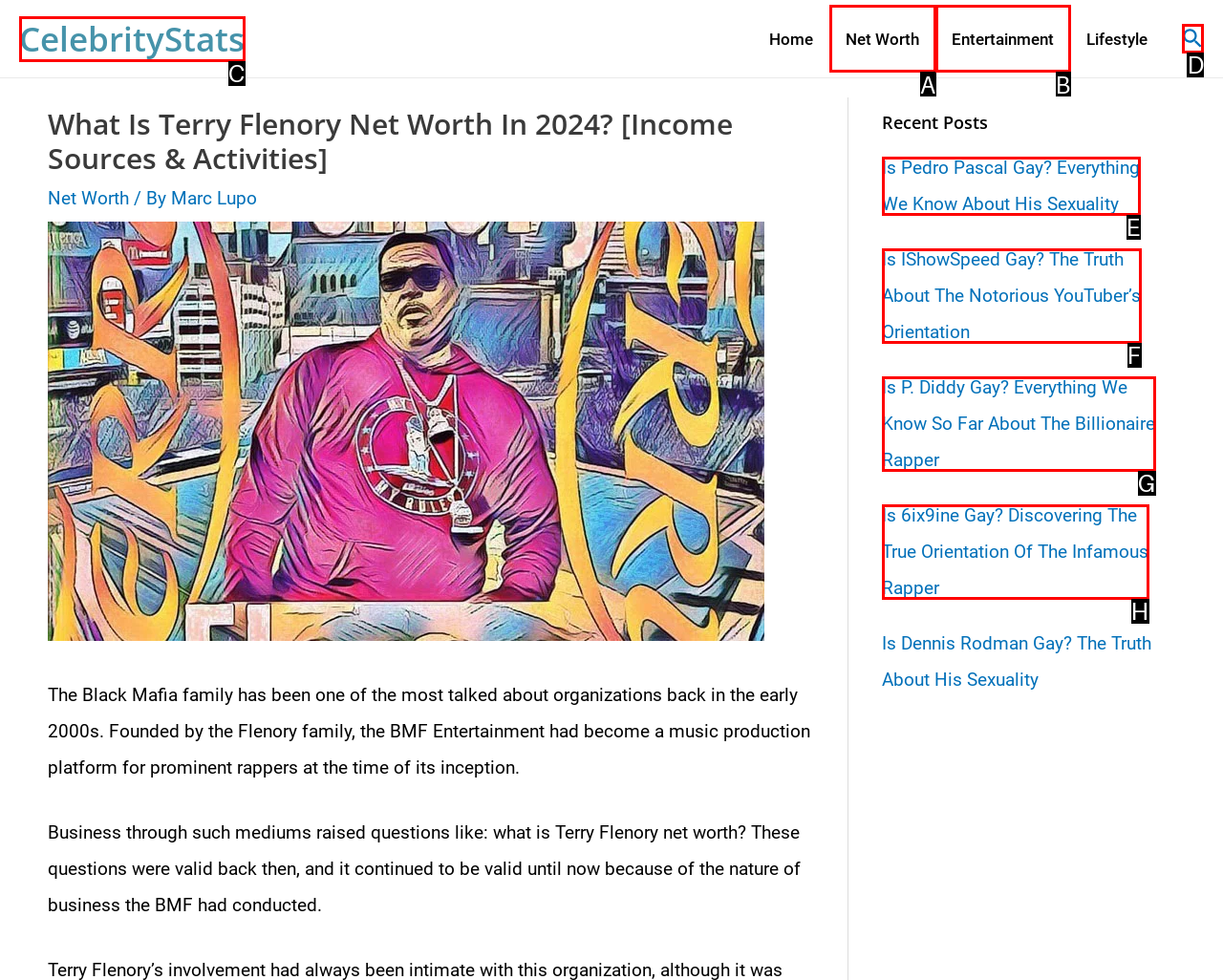Point out the specific HTML element to click to complete this task: Search using the search icon Reply with the letter of the chosen option.

D